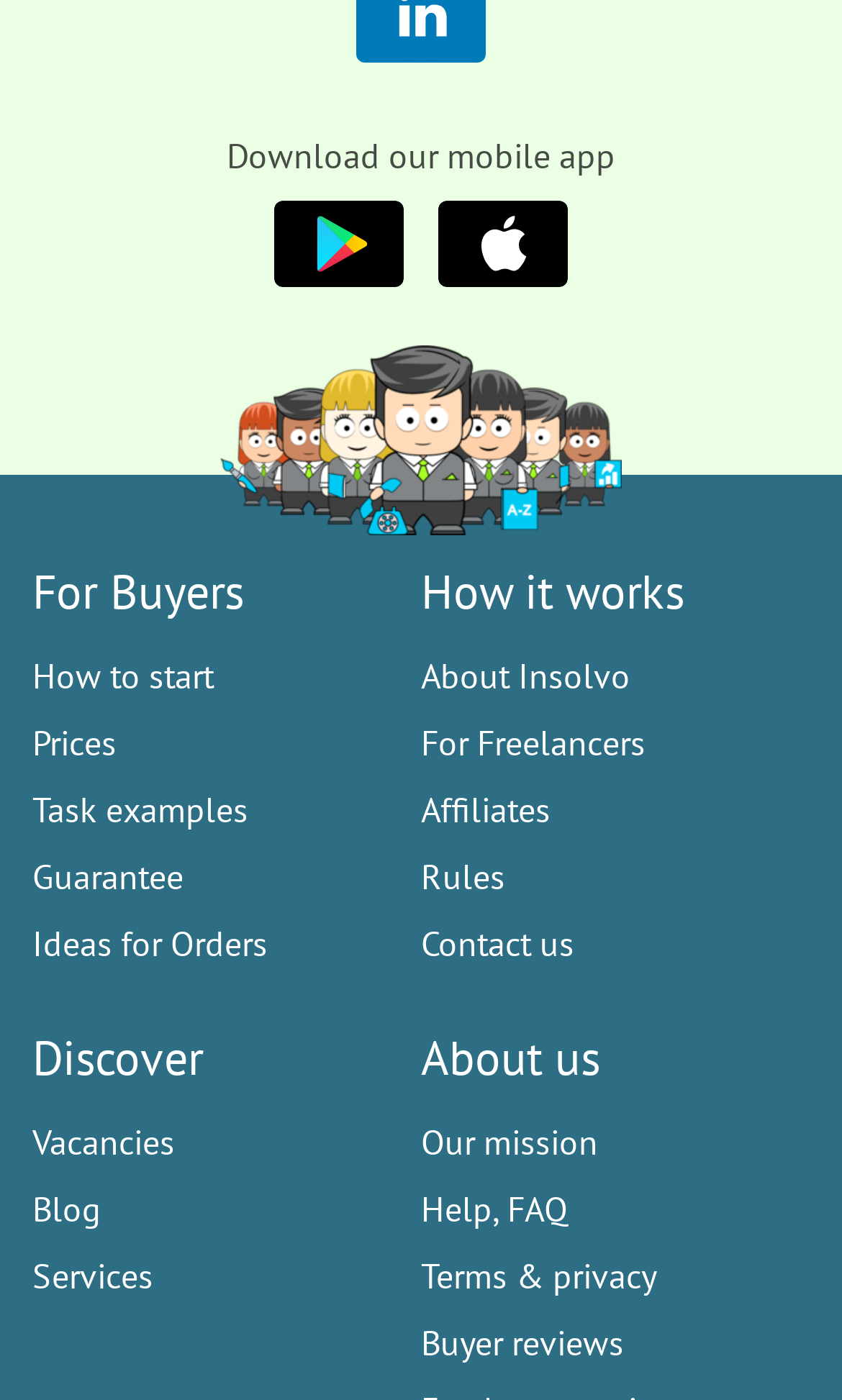Find and indicate the bounding box coordinates of the region you should select to follow the given instruction: "Read about how it works".

[0.5, 0.401, 0.813, 0.444]